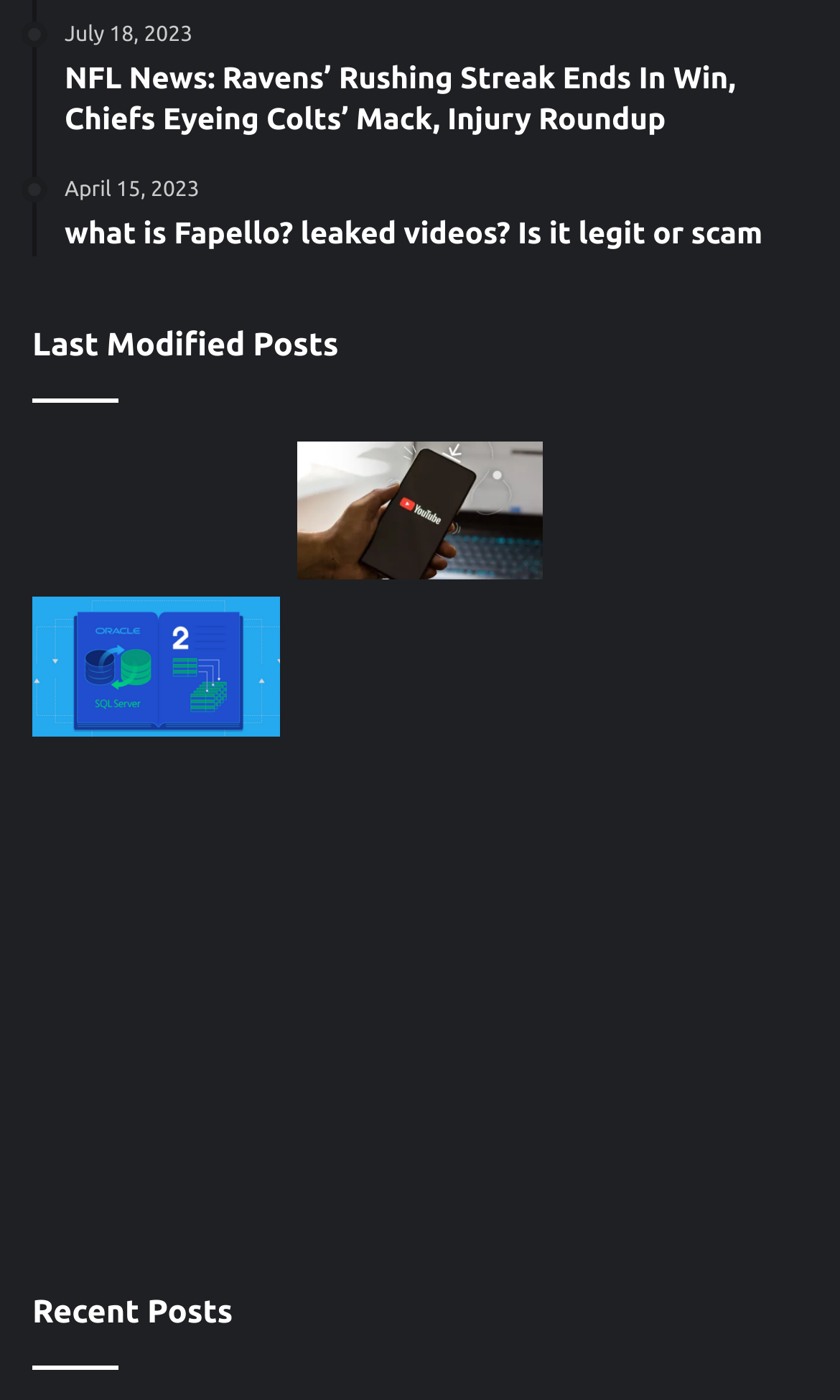What is the category of the post 'Ravens’ Rushing Streak Ends In Win, Chiefs Eyeing Colts’ Mack, Injury Roundup'?
Please use the image to provide a one-word or short phrase answer.

NFL News